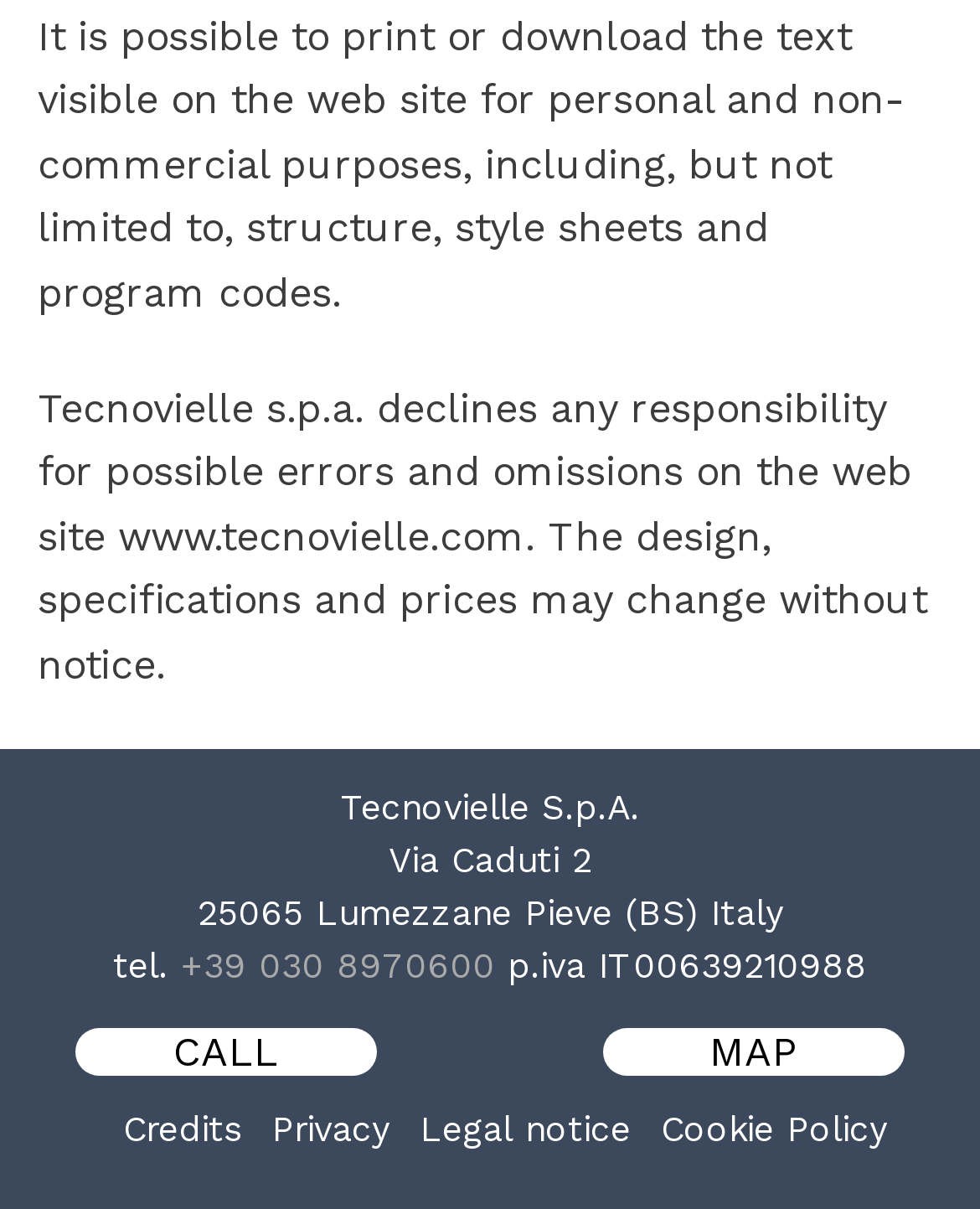Please determine the bounding box coordinates for the UI element described here. Use the format (top-left x, top-left y, bottom-right x, bottom-right y) with values bounded between 0 and 1: Legal notice

[0.428, 0.916, 0.644, 0.949]